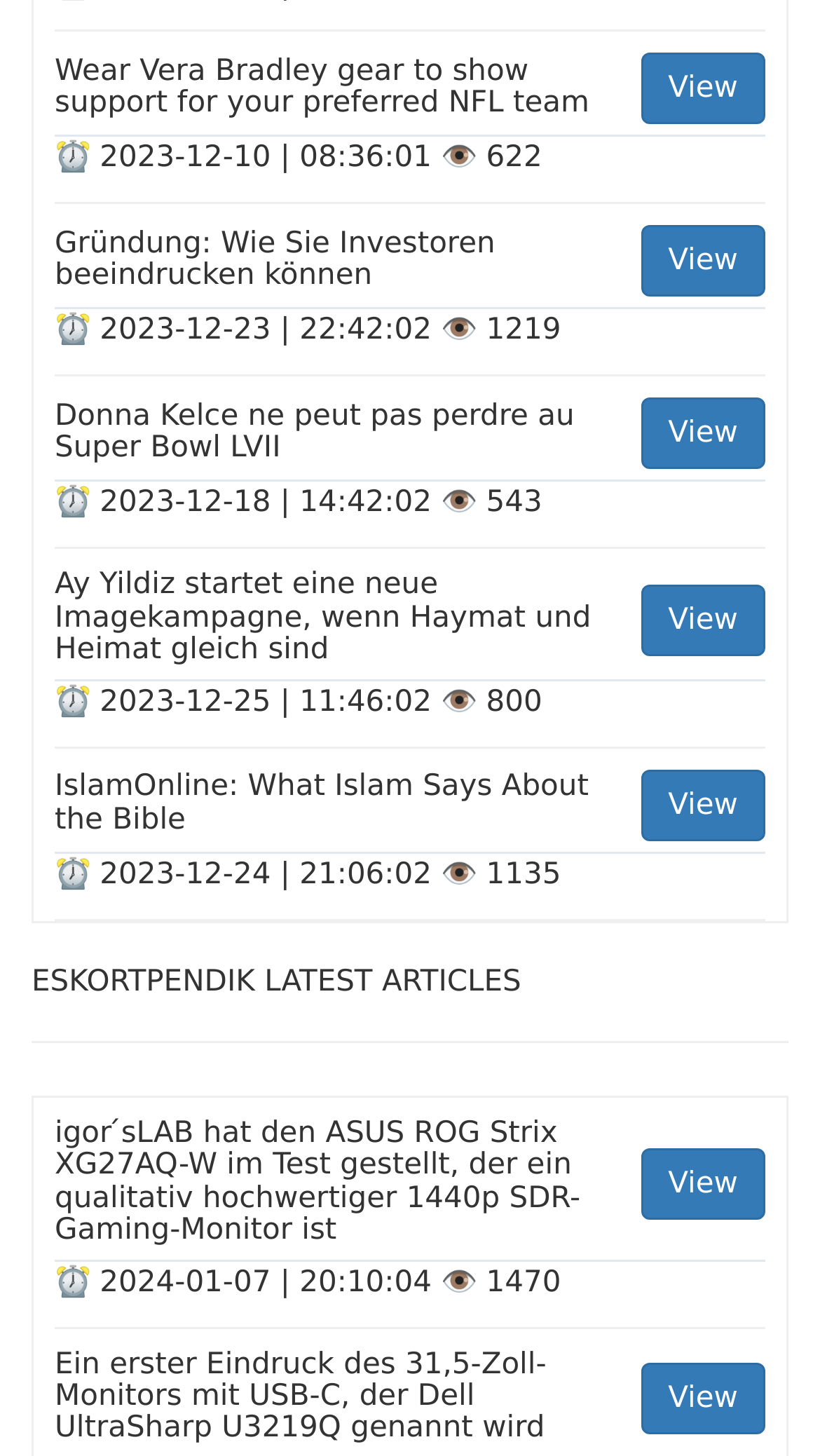Please identify the bounding box coordinates of the element that needs to be clicked to execute the following command: "visit the faculty homepage". Provide the bounding box using four float numbers between 0 and 1, formatted as [left, top, right, bottom].

None